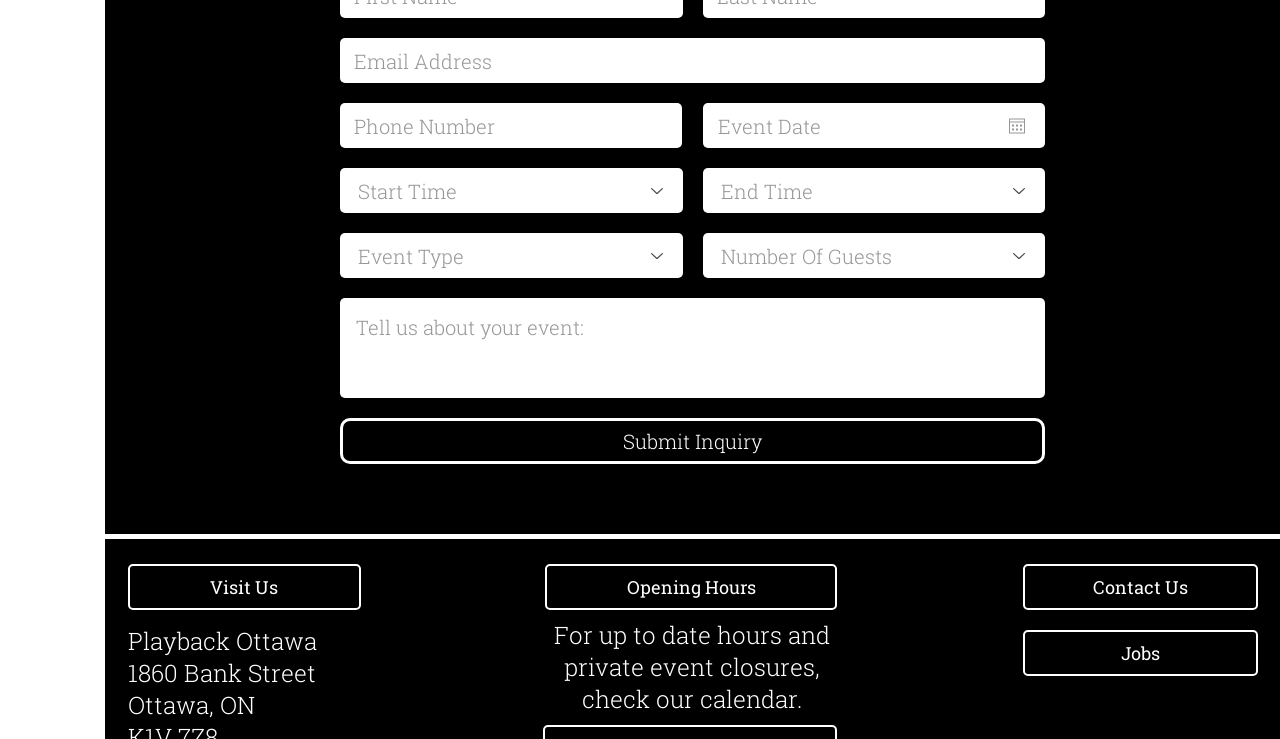Could you highlight the region that needs to be clicked to execute the instruction: "Visit us"?

[0.1, 0.763, 0.282, 0.826]